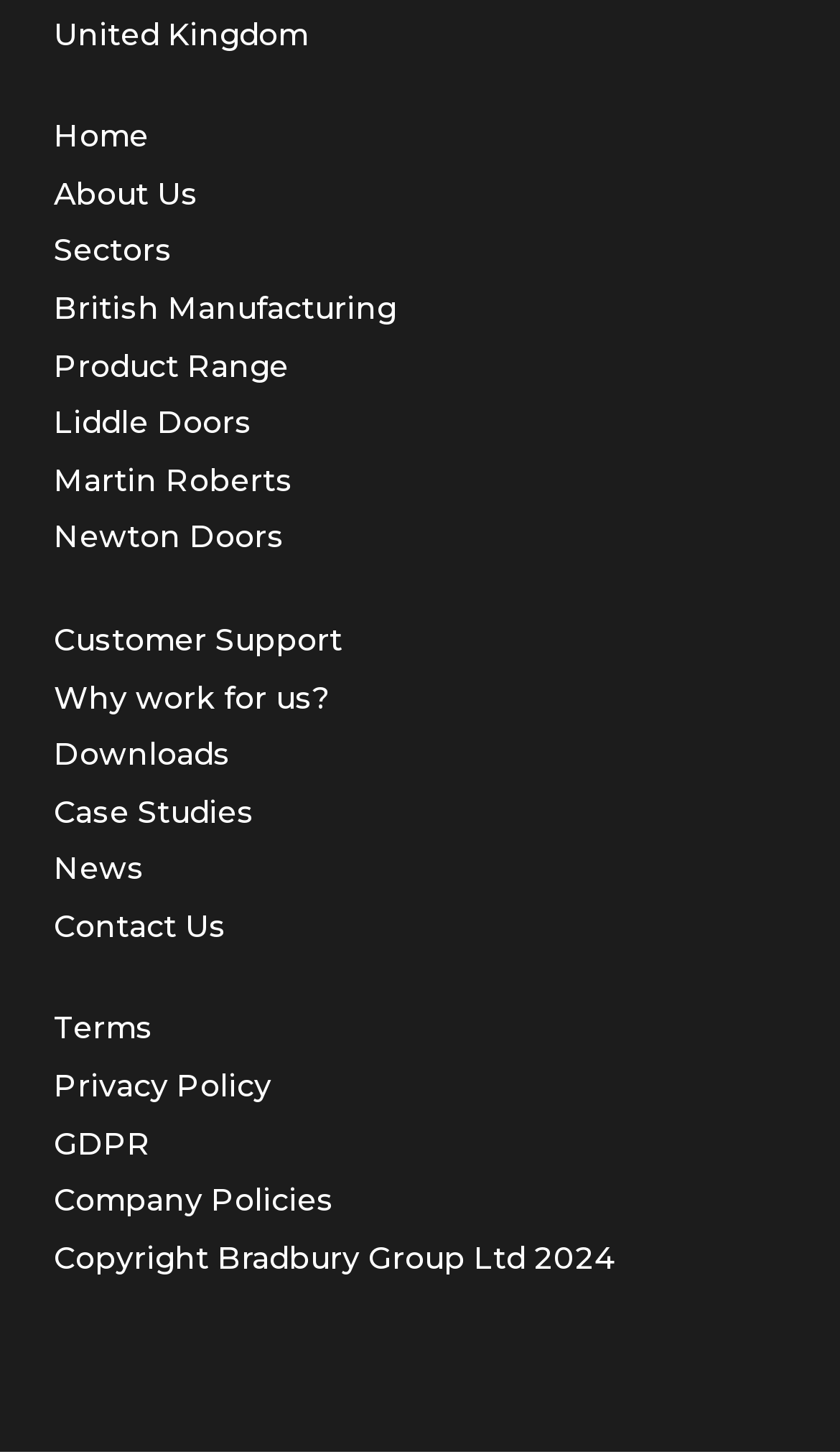Determine the bounding box for the HTML element described here: "Copyright Bradbury Group Ltd 2024". The coordinates should be given as [left, top, right, bottom] with each number being a float between 0 and 1.

[0.064, 0.852, 0.731, 0.879]